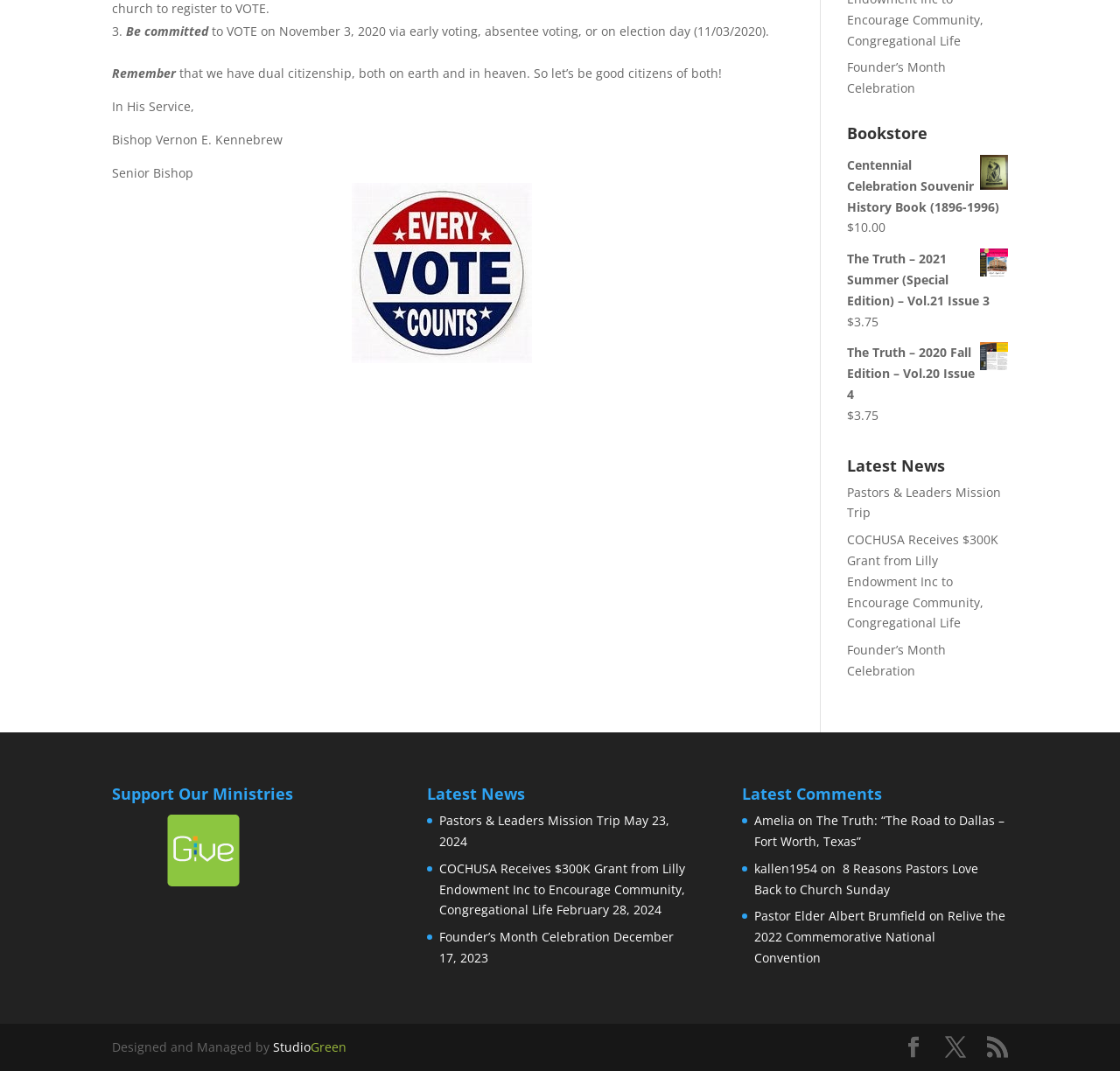Provide the bounding box coordinates of the HTML element described by the text: "alt="Givelify"". The coordinates should be in the format [left, top, right, bottom] with values between 0 and 1.

[0.145, 0.82, 0.217, 0.835]